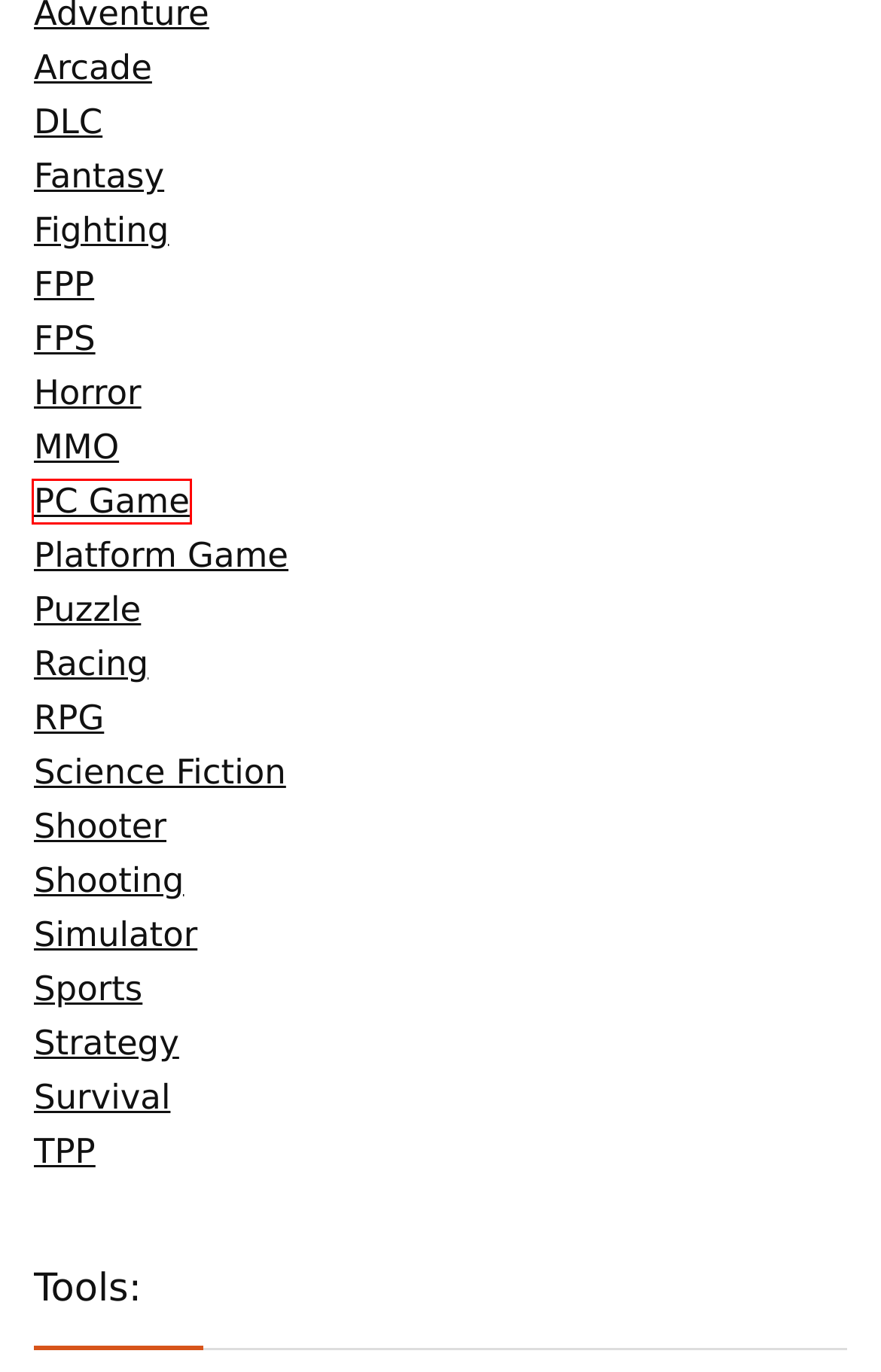Observe the provided screenshot of a webpage with a red bounding box around a specific UI element. Choose the webpage description that best fits the new webpage after you click on the highlighted element. These are your options:
A. Shooting Archives - Install Games
B. Arcade Archives - Install Games
C. Fantasy Archives - Install Games
D. Platform Game Archives - Install Games
E. Survival Archives - Install Games
F. MMO Archives - Install Games
G. PC Game Archives - Install Games
H. Simulator Archives - Install Games

G